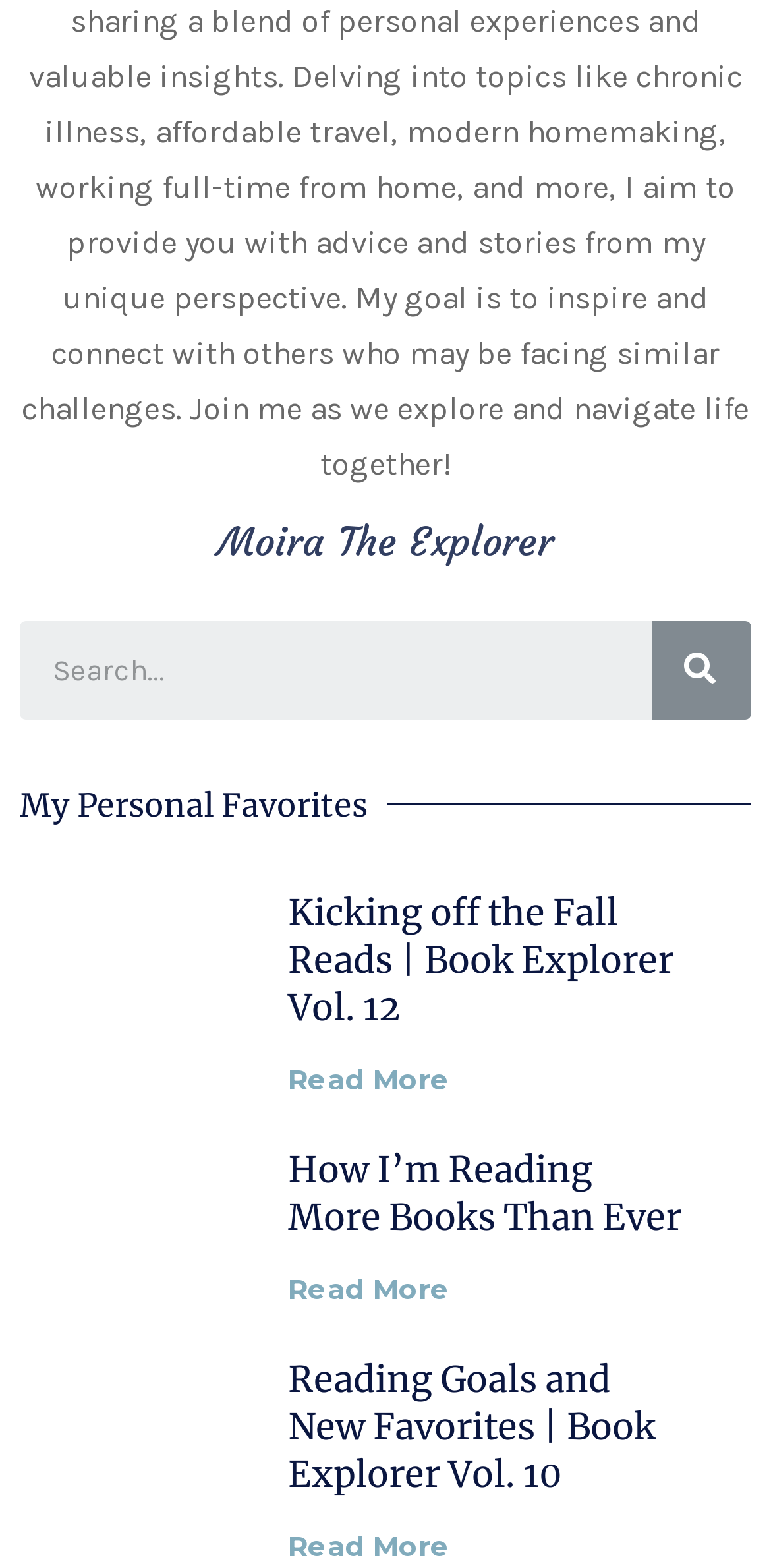Determine the bounding box coordinates of the section I need to click to execute the following instruction: "Read more about How I’m Reading More Books Than Ever". Provide the coordinates as four float numbers between 0 and 1, i.e., [left, top, right, bottom].

[0.373, 0.81, 0.584, 0.833]